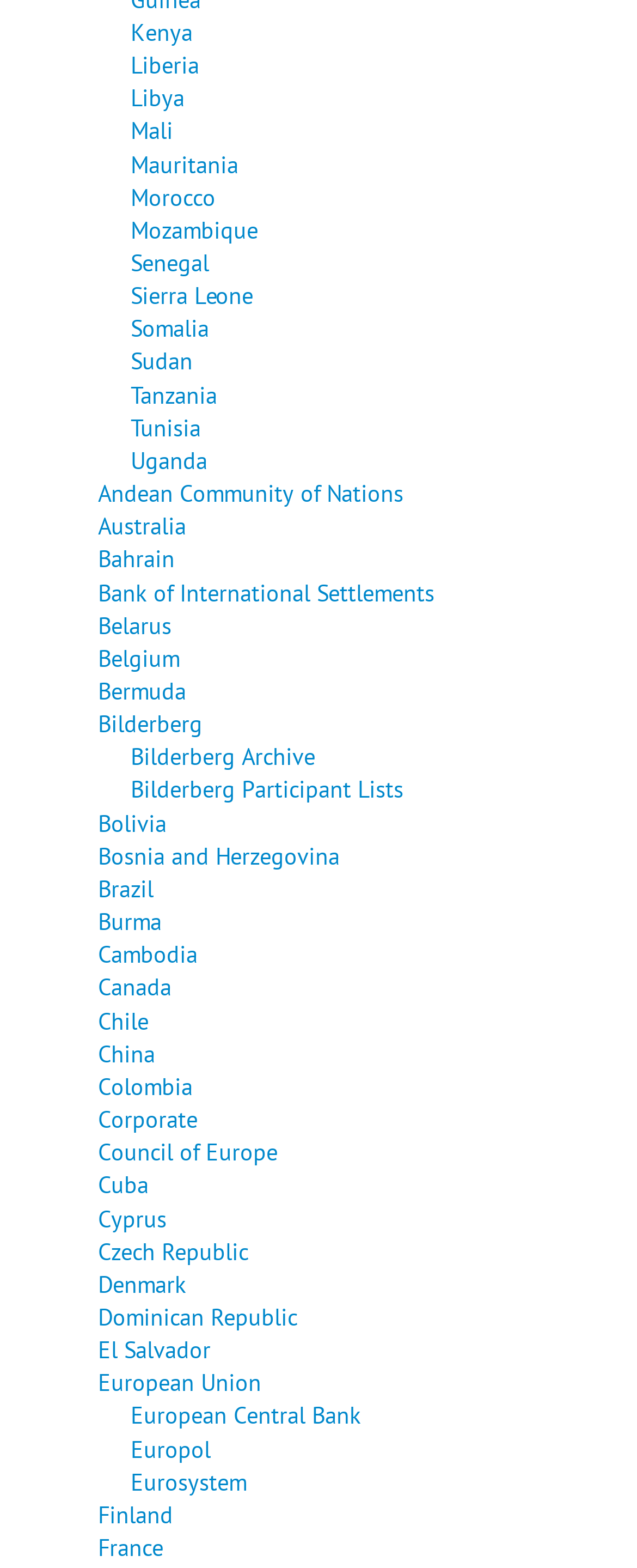Find the bounding box coordinates for the area that must be clicked to perform this action: "Visit the Bilderberg Archive".

[0.205, 0.473, 0.495, 0.492]